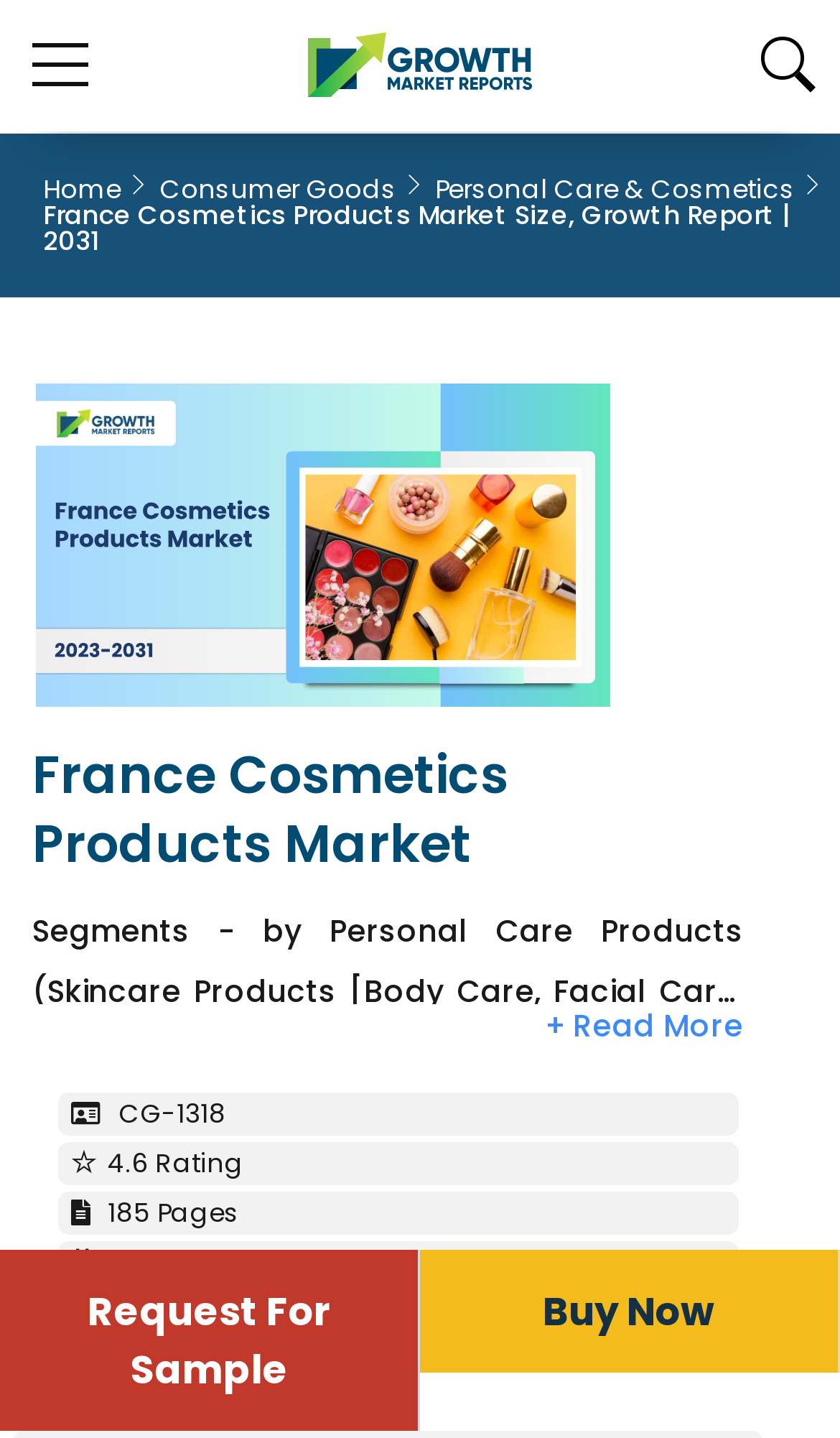Identify the bounding box for the given UI element using the description provided. Coordinates should be in the format (top-left x, top-left y, bottom-right x, bottom-right y) and must be between 0 and 1. Here is the description: parent_node: Report Store

[0.038, 0.028, 0.105, 0.078]